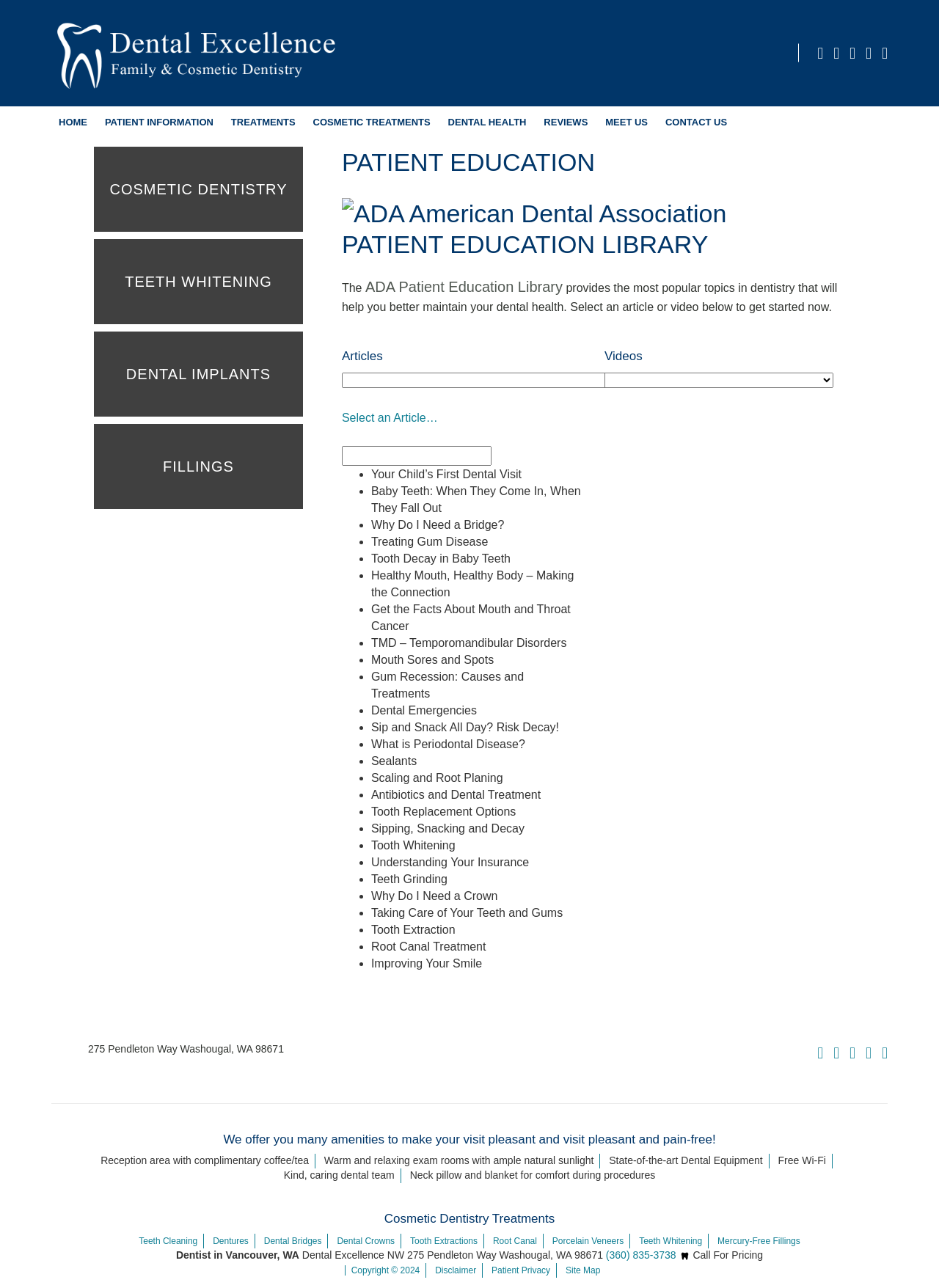How many social media links are available on the top right corner?
Examine the screenshot and reply with a single word or phrase.

4